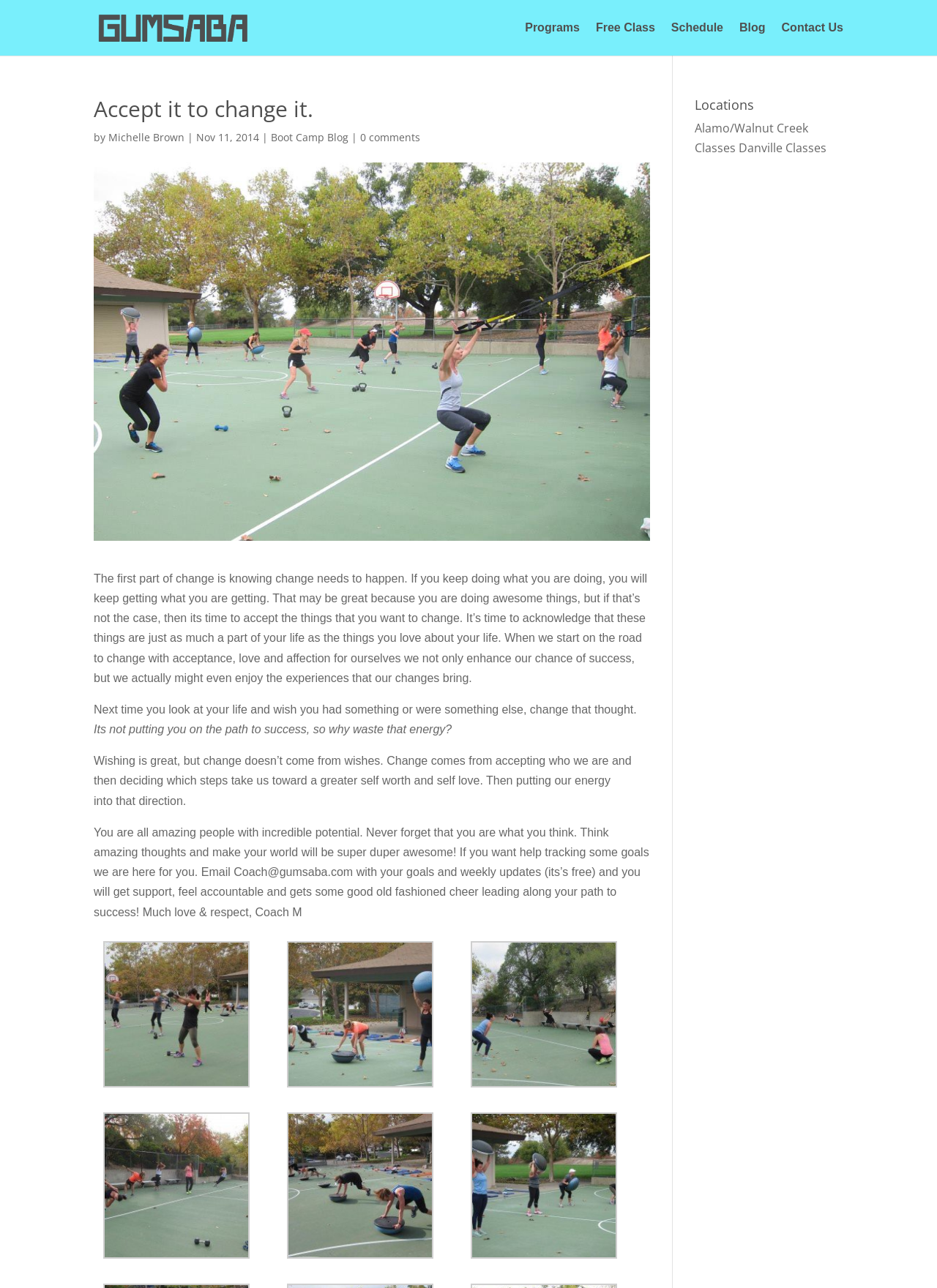Determine the bounding box coordinates of the element's region needed to click to follow the instruction: "Read the blog post by Michelle Brown". Provide these coordinates as four float numbers between 0 and 1, formatted as [left, top, right, bottom].

[0.116, 0.101, 0.197, 0.112]